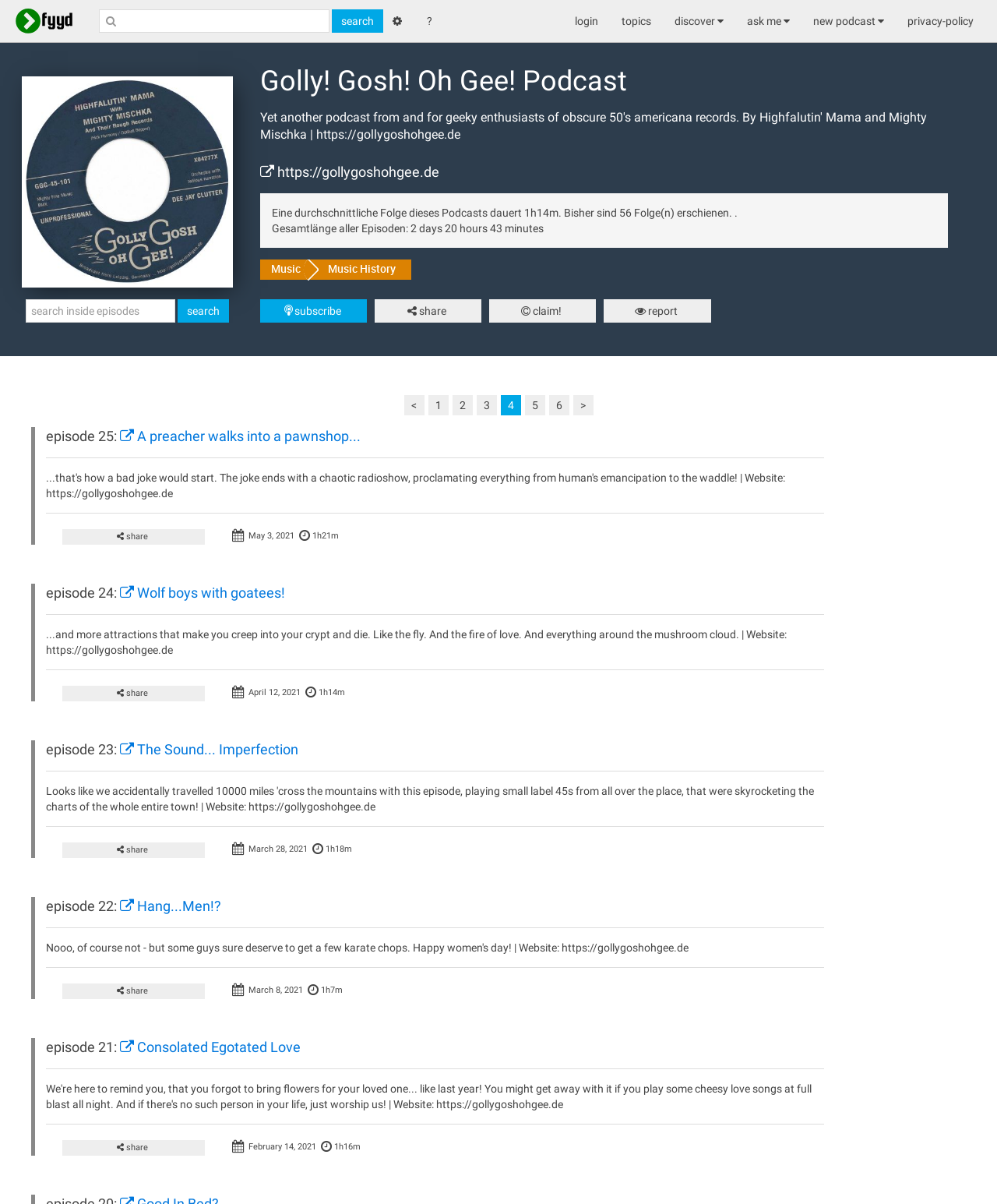Write an extensive caption that covers every aspect of the webpage.

This webpage is about the "Golly! Gosh! Oh Gee! Podcast", a podcast focused on obscure 50's Americana records. At the top of the page, there is a navigation bar with links to "login", "topics", "discover", "ask me", "new podcast", and "privacy-policy". Below the navigation bar, there is a search box and a button to search inside episodes.

The main content of the page is divided into sections, each representing an episode of the podcast. There are multiple episodes listed, with each episode having a heading that includes the episode number and title. Below each episode heading, there are links to share, embed, and report the episode, as well as information about the episode's duration and latency.

Each episode section also includes a separator line, which visually separates the episodes from each other. The episodes are listed in a vertical order, with the most recent episode at the top.

On the right side of the page, there is a section that displays information about the podcast, including the average episode duration, the total length of all episodes, and a link to subscribe to the podcast.

There are also links to music and music history categories, as well as a link to claim the podcast. Additionally, there are social media sharing links and a button to report the podcast.

The page has a clean and organized layout, making it easy to navigate and find information about the podcast and its episodes.